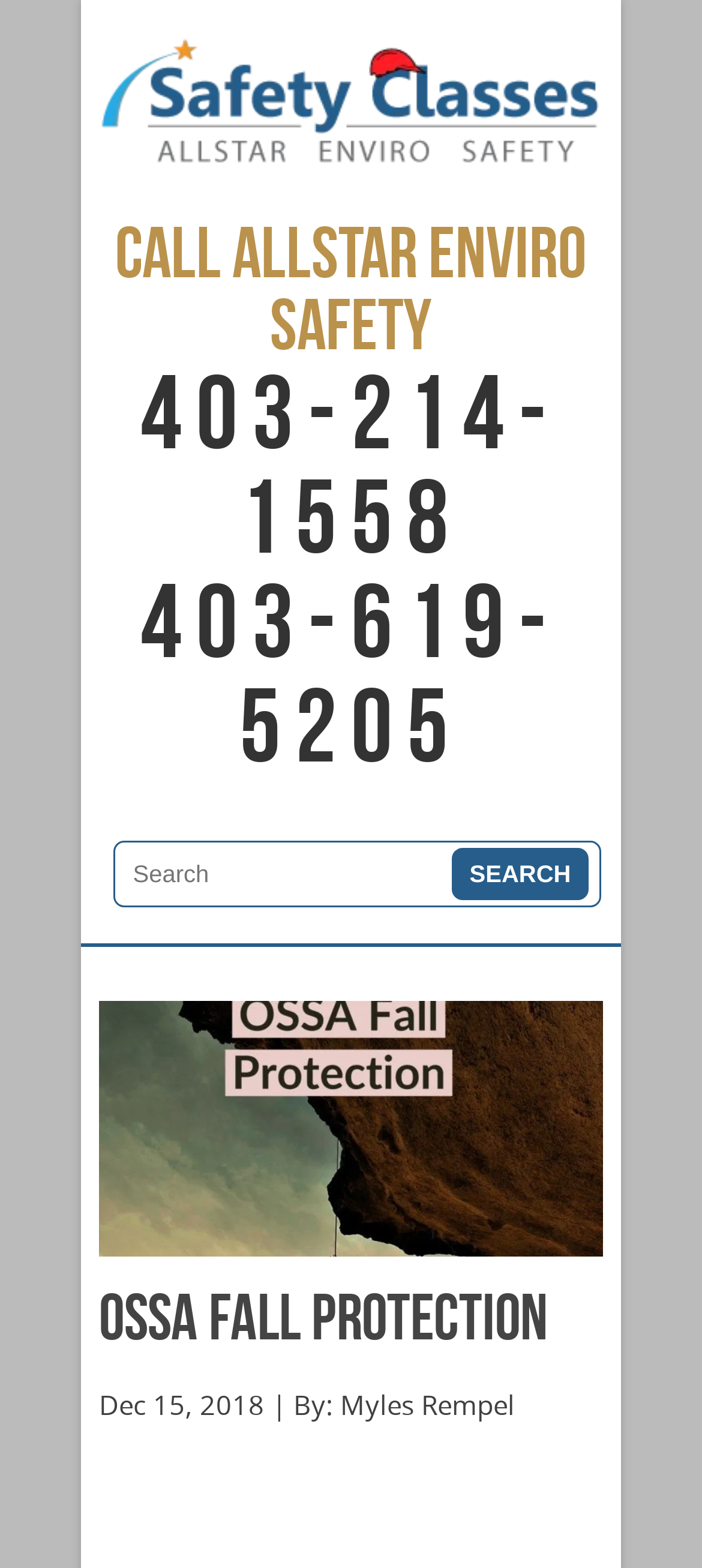Extract the heading text from the webpage.

OSSA FALL PROTECTION